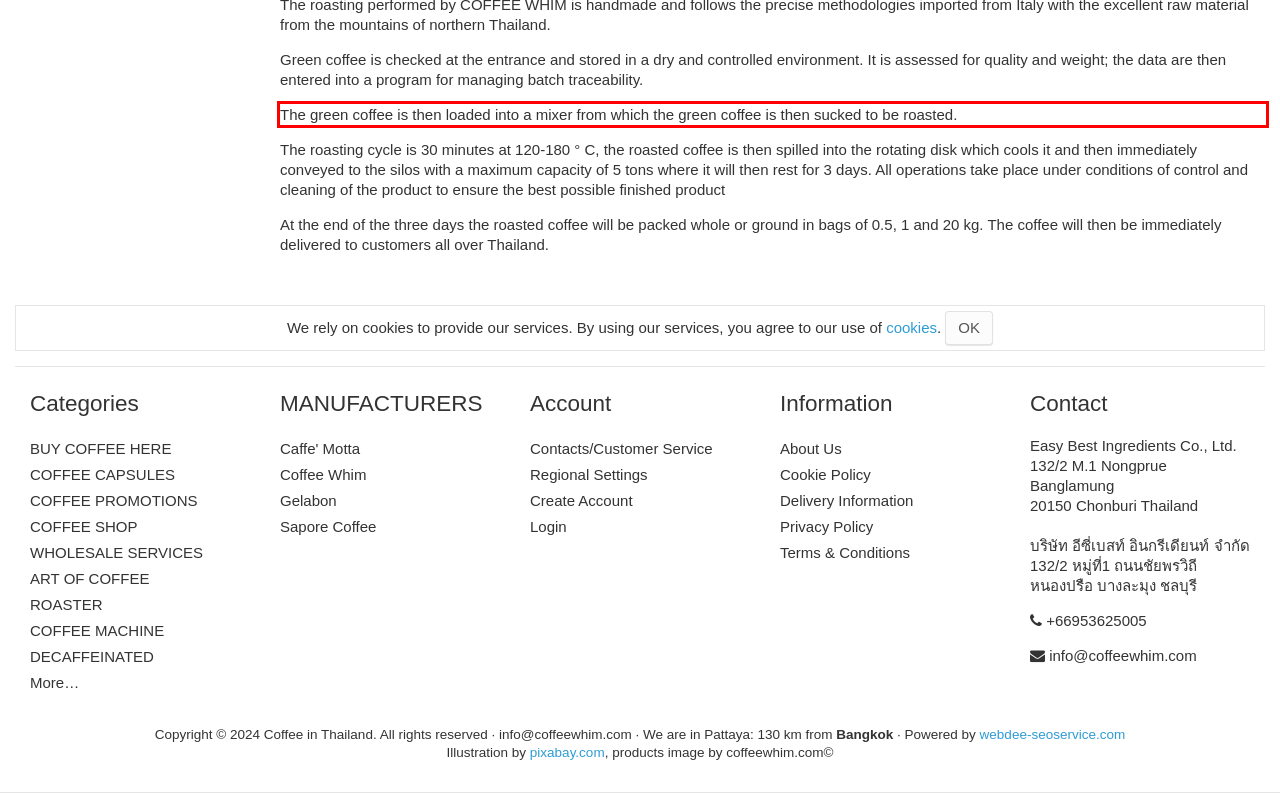Please perform OCR on the UI element surrounded by the red bounding box in the given webpage screenshot and extract its text content.

The green coffee is then loaded into a mixer from which the green coffee is then sucked to be roasted.